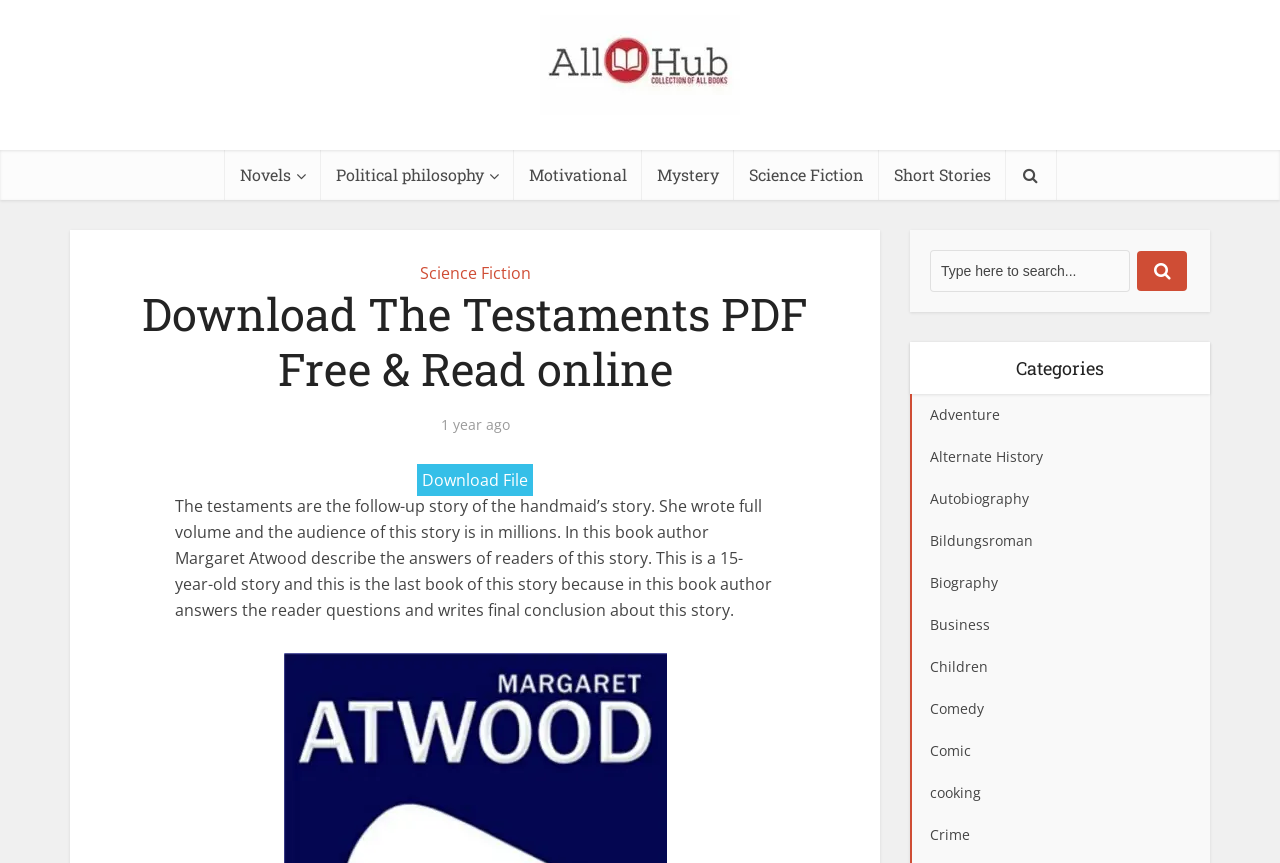Locate the bounding box coordinates of the clickable region to complete the following instruction: "Browse Novels category."

[0.175, 0.174, 0.25, 0.232]